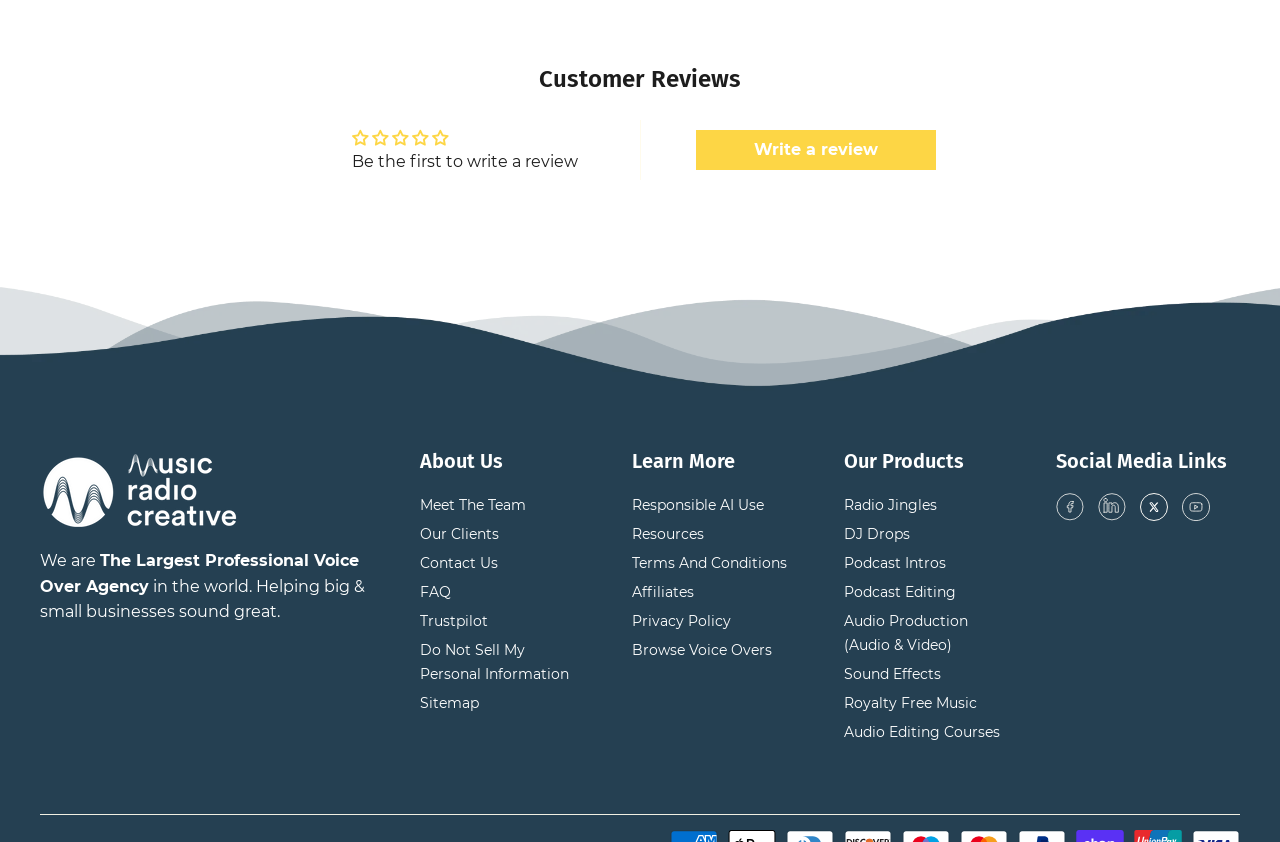Given the element description Trustpilot, identify the bounding box coordinates for the UI element on the webpage screenshot. The format should be (top-left x, top-left y, bottom-right x, bottom-right y), with values between 0 and 1.

[0.328, 0.502, 0.381, 0.523]